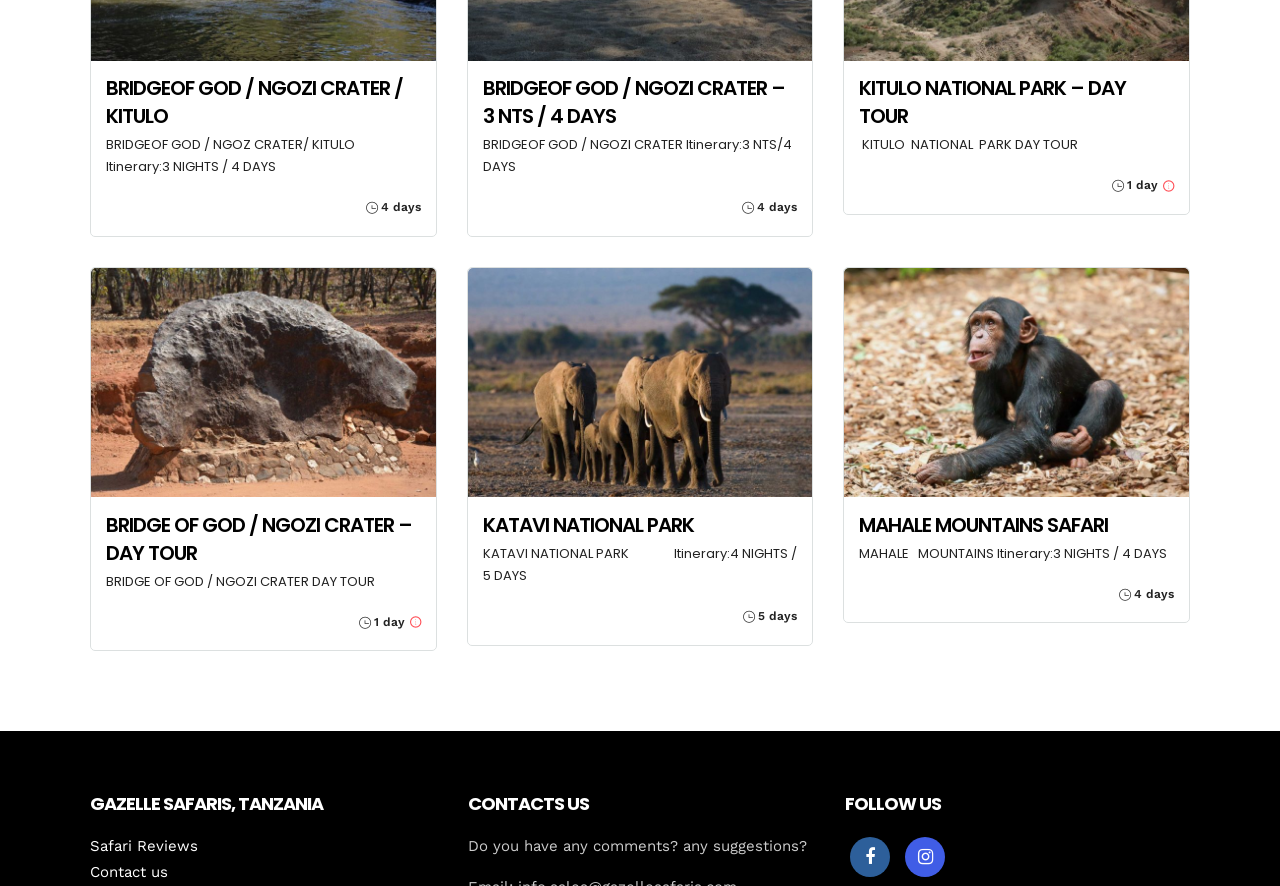Please identify the bounding box coordinates for the region that you need to click to follow this instruction: "Explore MAHALE MOUNTAINS SAFARI".

[0.671, 0.577, 0.917, 0.608]